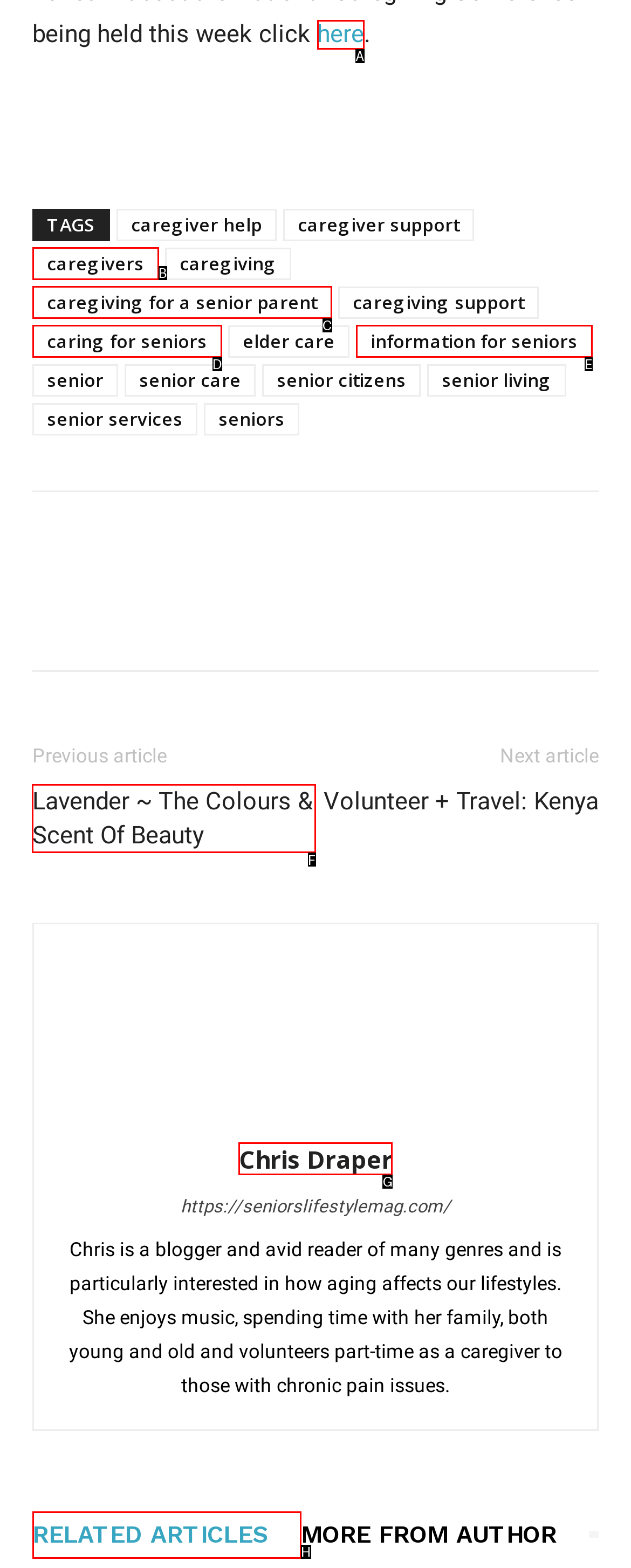Based on the task: read the article 'Lavender ~ The Colours & Scent Of Beauty', which UI element should be clicked? Answer with the letter that corresponds to the correct option from the choices given.

F